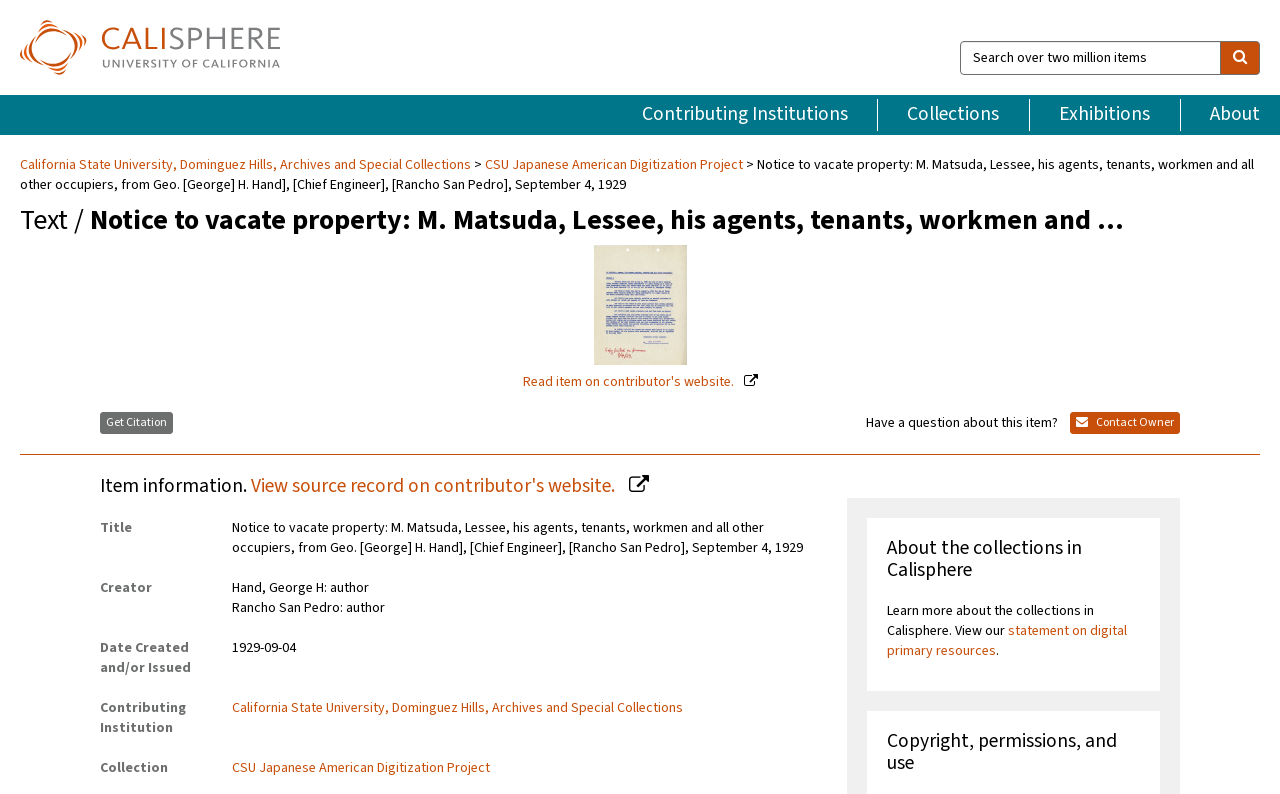Elaborate on the webpage's design and content in a detailed caption.

This webpage appears to be a digital archive of a historical document, specifically a notice to vacate a property from 1929. At the top of the page, there is a link to "Calisphere" and a search bar that allows users to search over two million items. Below this, there is a navigation menu with links to "Contributing Institutions", "Collections", "Exhibitions", and "About".

The main content of the page is a digital image of the notice to vacate property, which is accompanied by a heading that describes the document. Below this, there is a link to read the item on the contributor's website and an image of the document.

On the right side of the page, there is a section with item information, including a title, creator, date created, and contributing institution. This section also includes links to view the source record on the contributor's website and to contact the owner.

Further down the page, there are two headings: "About the collections in Calisphere" and "Copyright, permissions, and use". The first section provides a brief description of the collections in Calisphere and includes a link to a statement on digital primary resources. The second section likely provides information on the copyright and usage policies for the digital archive.

Throughout the page, there are various links and buttons that allow users to navigate and interact with the digital archive.